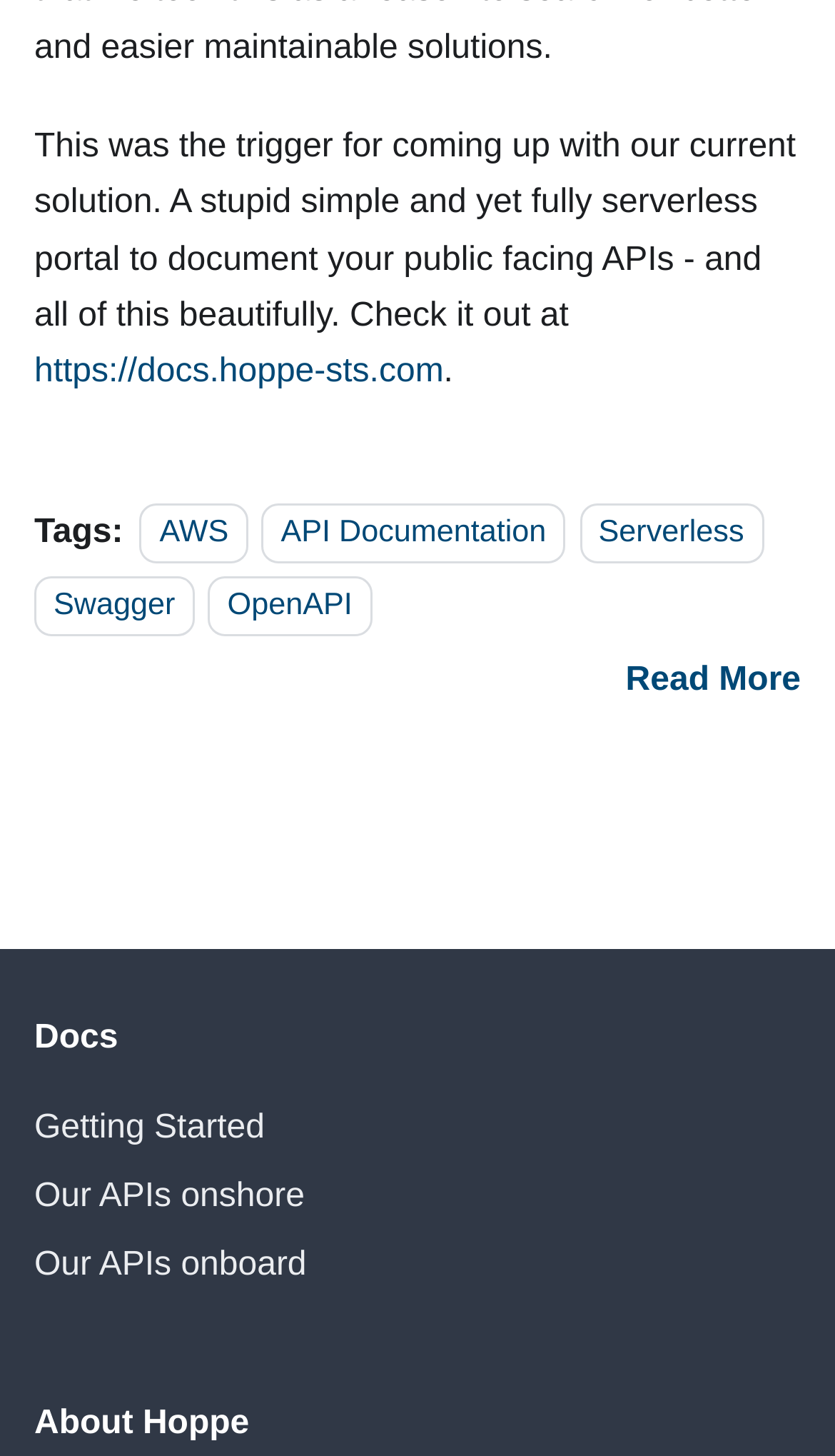Reply to the question below using a single word or brief phrase:
What is the title of the first link in the footer?

Tags: